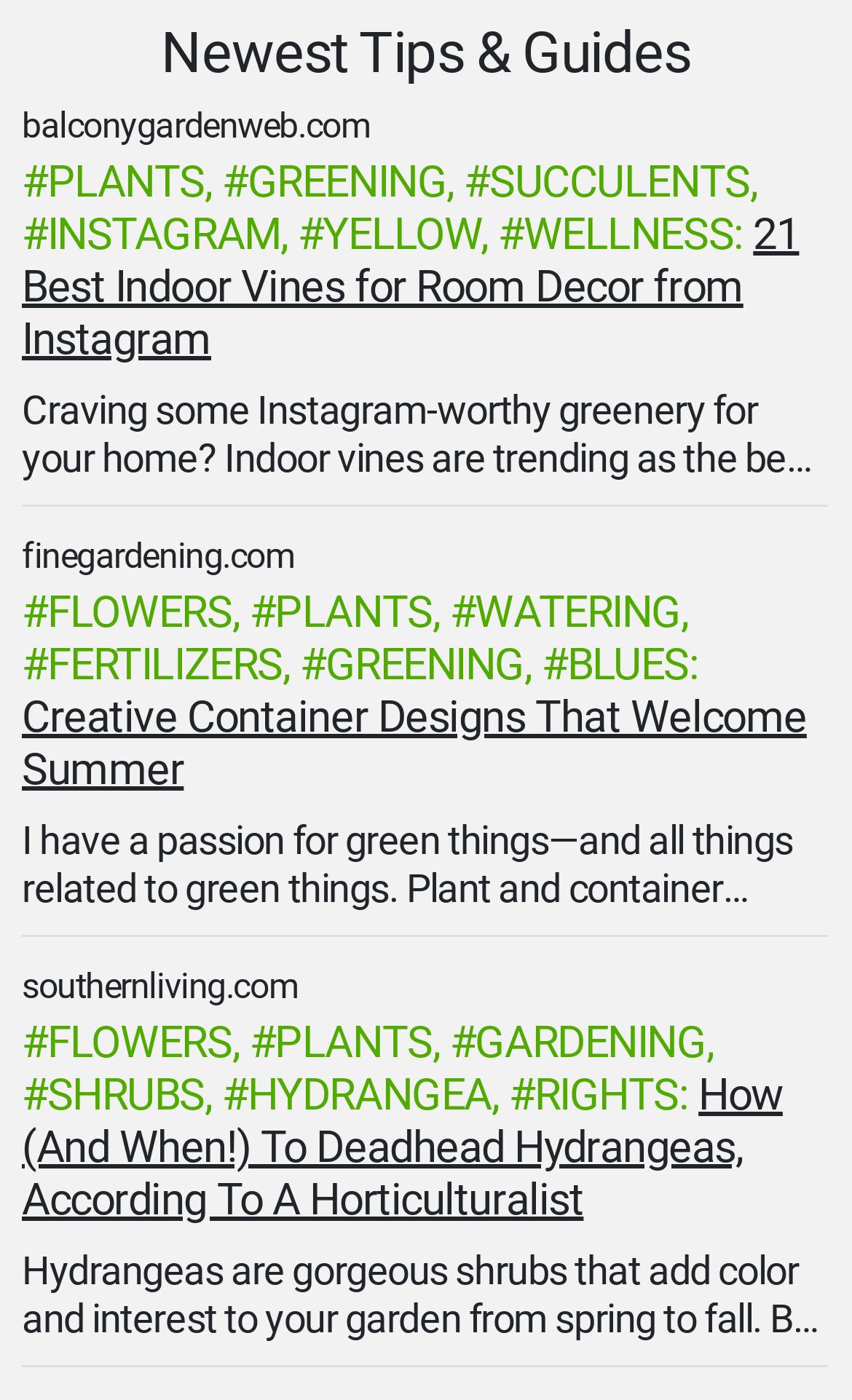Please provide a one-word or phrase answer to the question: 
How many links are there on the webpage?

15